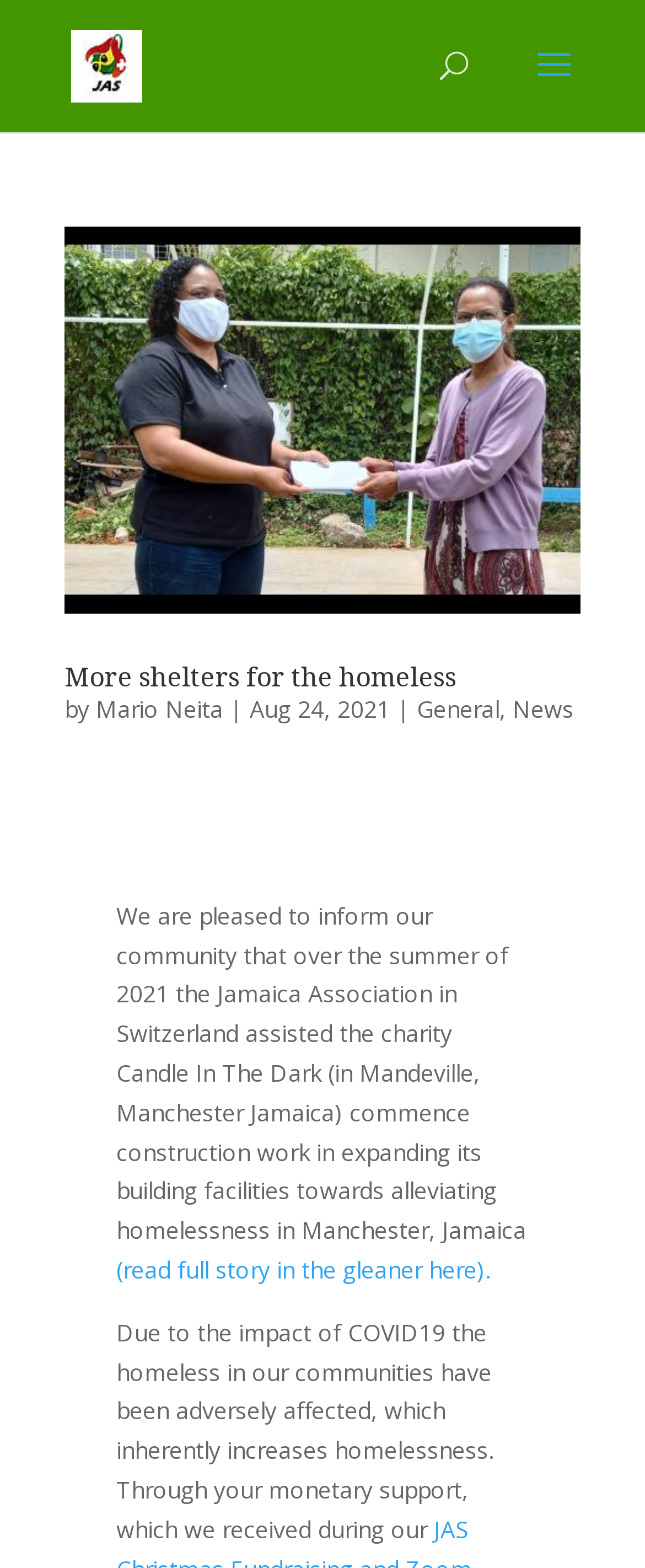Please identify the bounding box coordinates of the element's region that should be clicked to execute the following instruction: "Search for something". The bounding box coordinates must be four float numbers between 0 and 1, i.e., [left, top, right, bottom].

[0.5, 0.0, 0.9, 0.001]